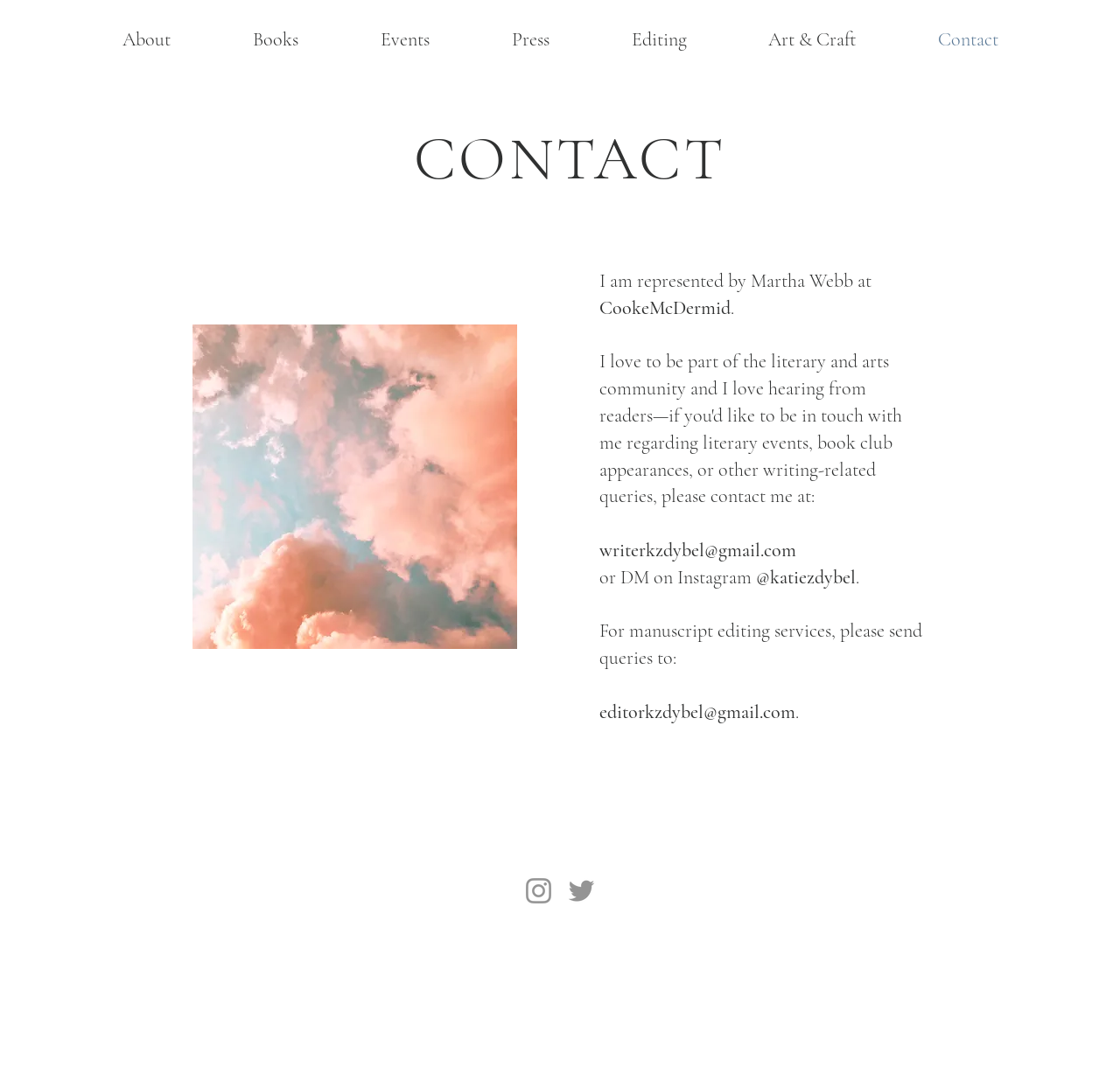Can you find the bounding box coordinates of the area I should click to execute the following instruction: "Send a query to editorkzdybel@gmail.com"?

[0.535, 0.644, 0.71, 0.665]